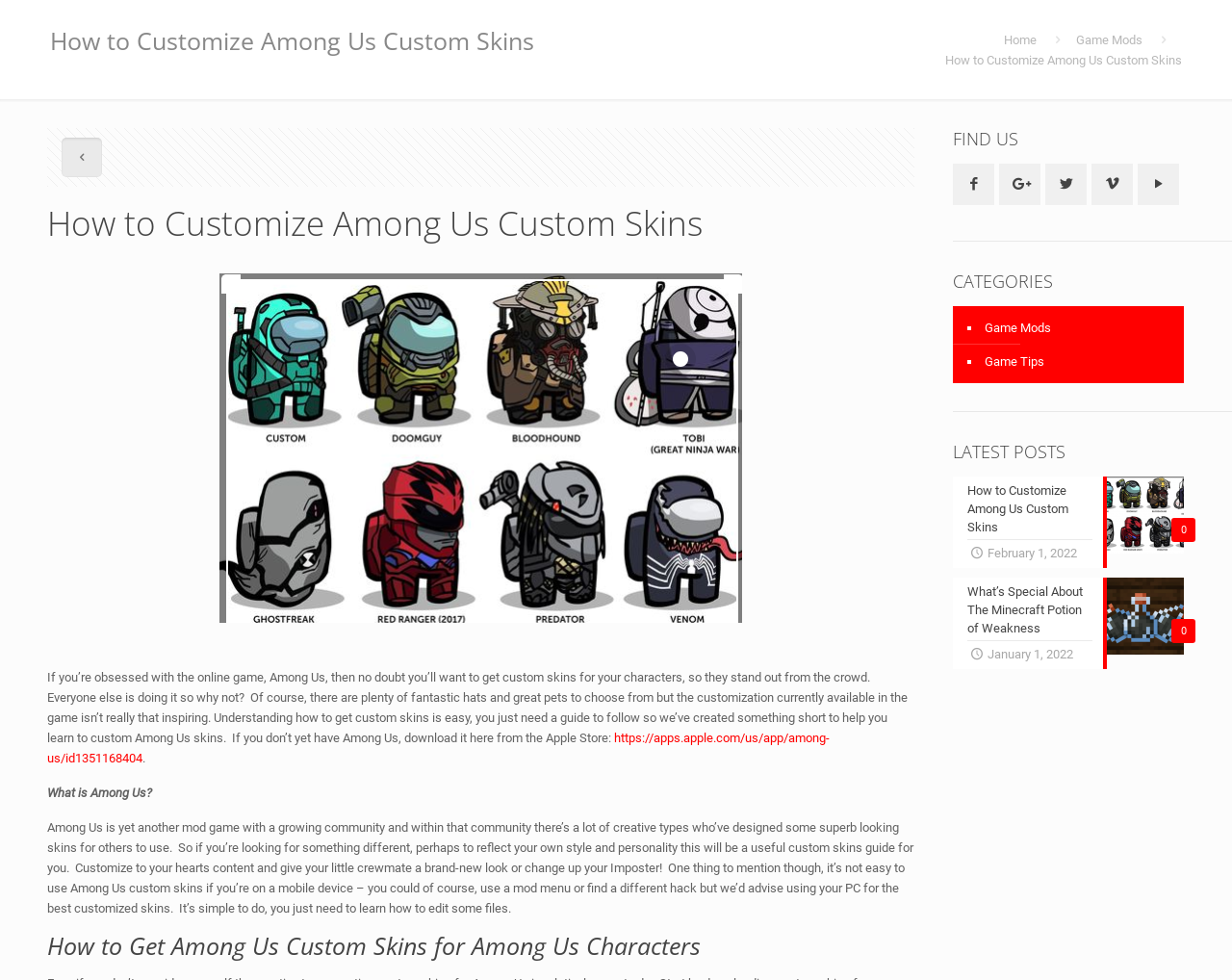What is the purpose of the guide?
Using the image, elaborate on the answer with as much detail as possible.

The purpose of the guide is to help users customize their Among Us skins, as stated in the text 'Understanding how to get custom skins is easy, you just need a guide to follow so we’ve created something short to help you learn to custom Among Us skins'.